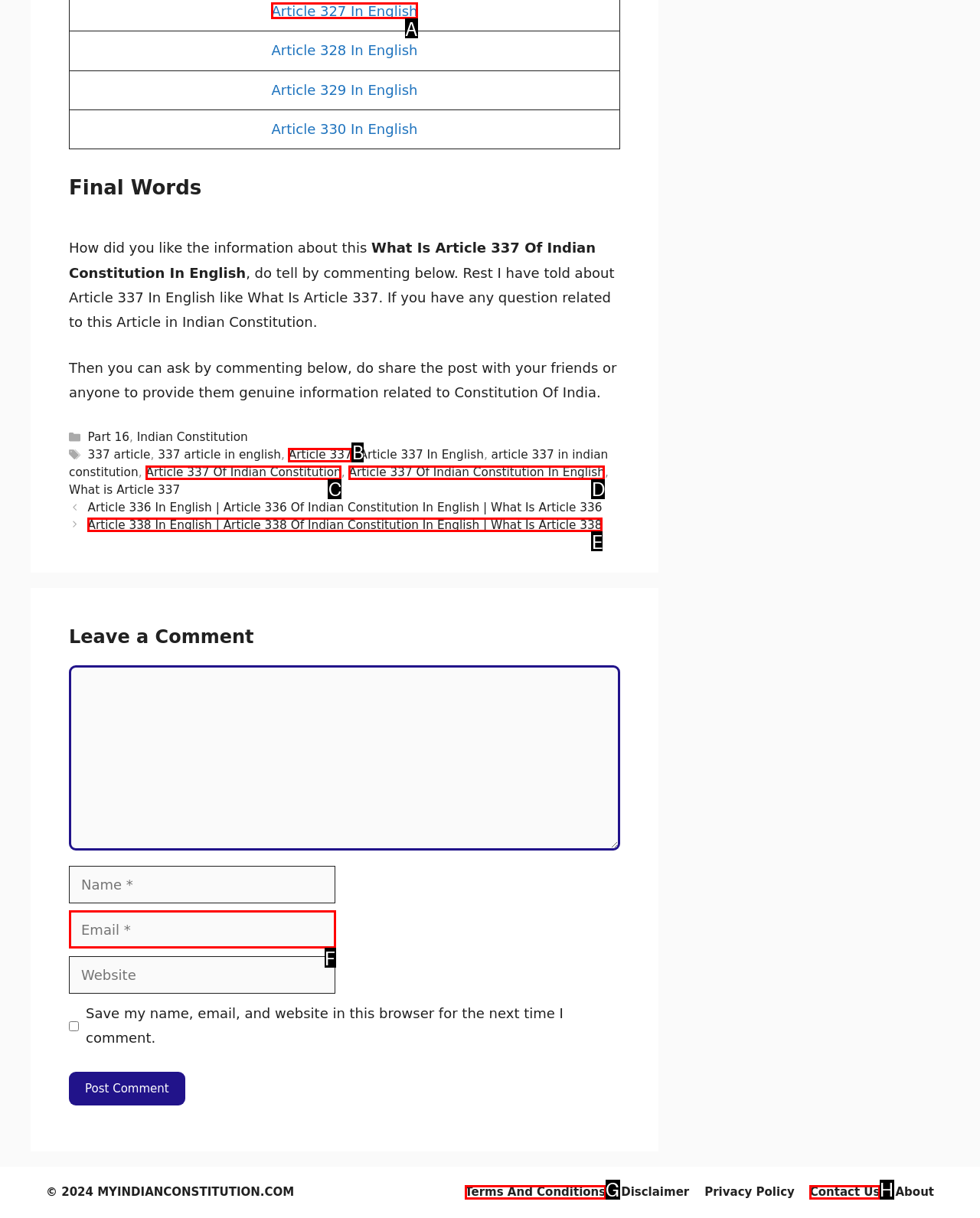Tell me the letter of the HTML element that best matches the description: Article 337 Of Indian Constitution from the provided options.

C